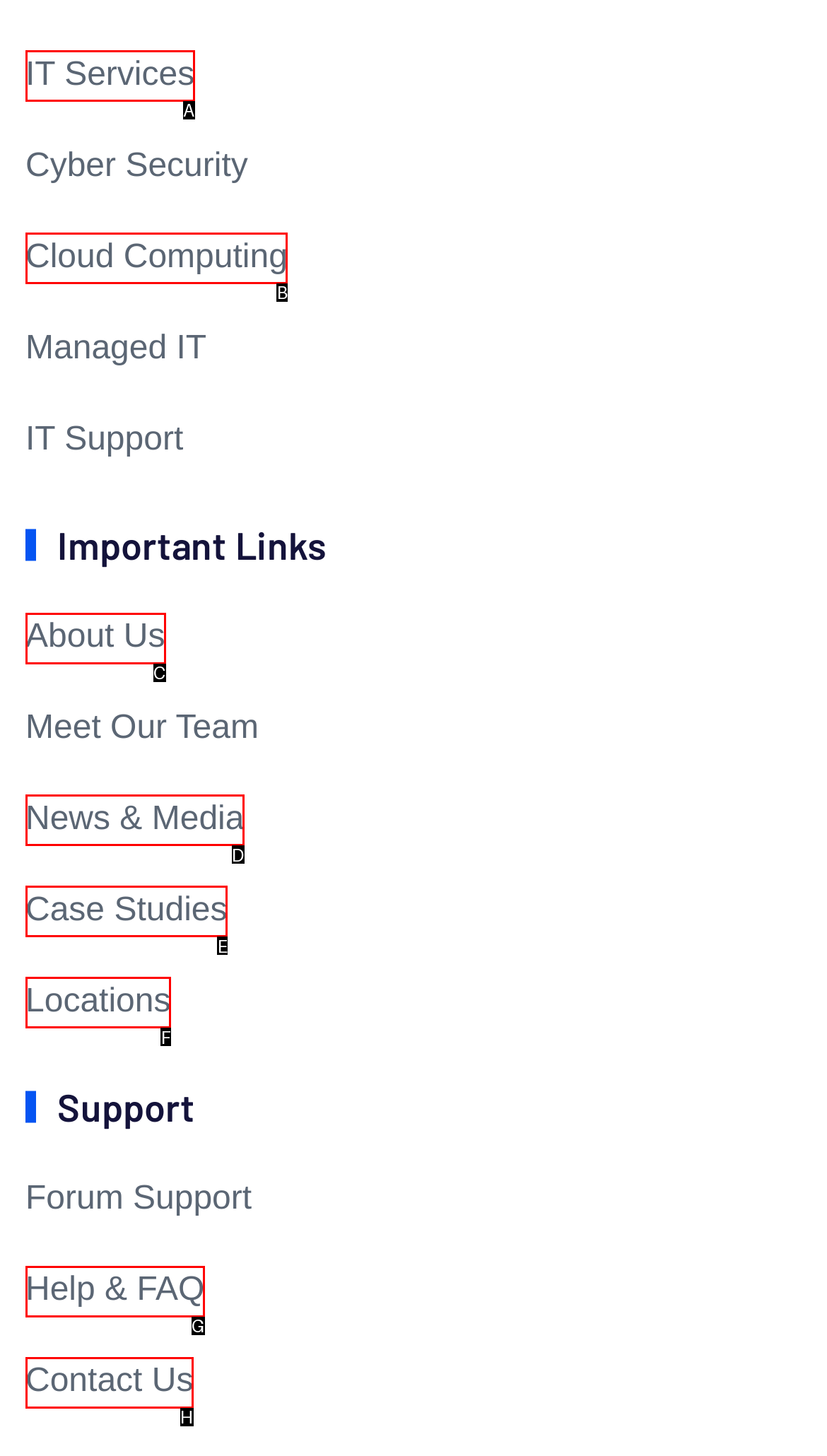Point out the UI element to be clicked for this instruction: View About Us. Provide the answer as the letter of the chosen element.

C